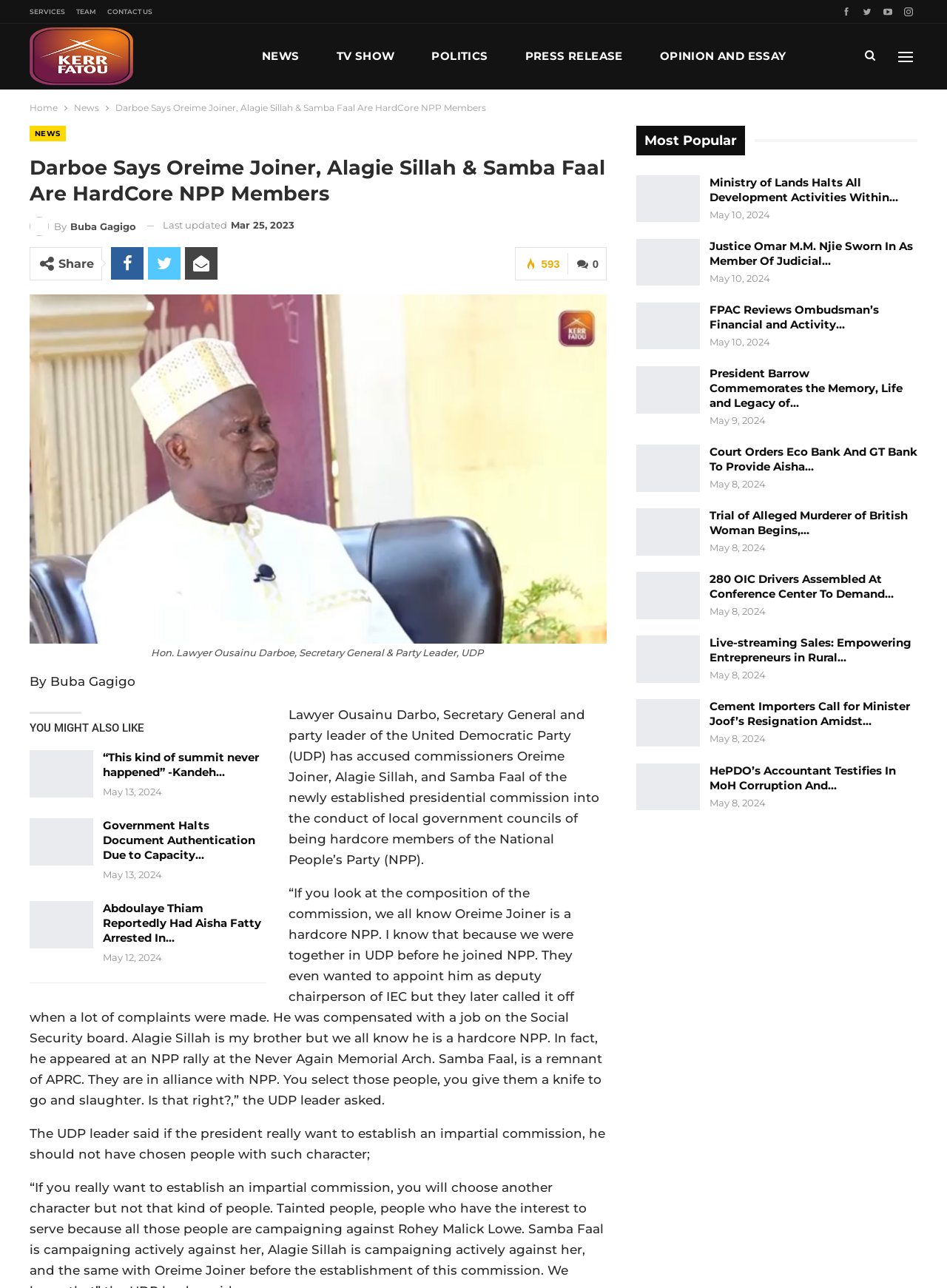What is the topic of the article?
Using the visual information, answer the question in a single word or phrase.

Politics